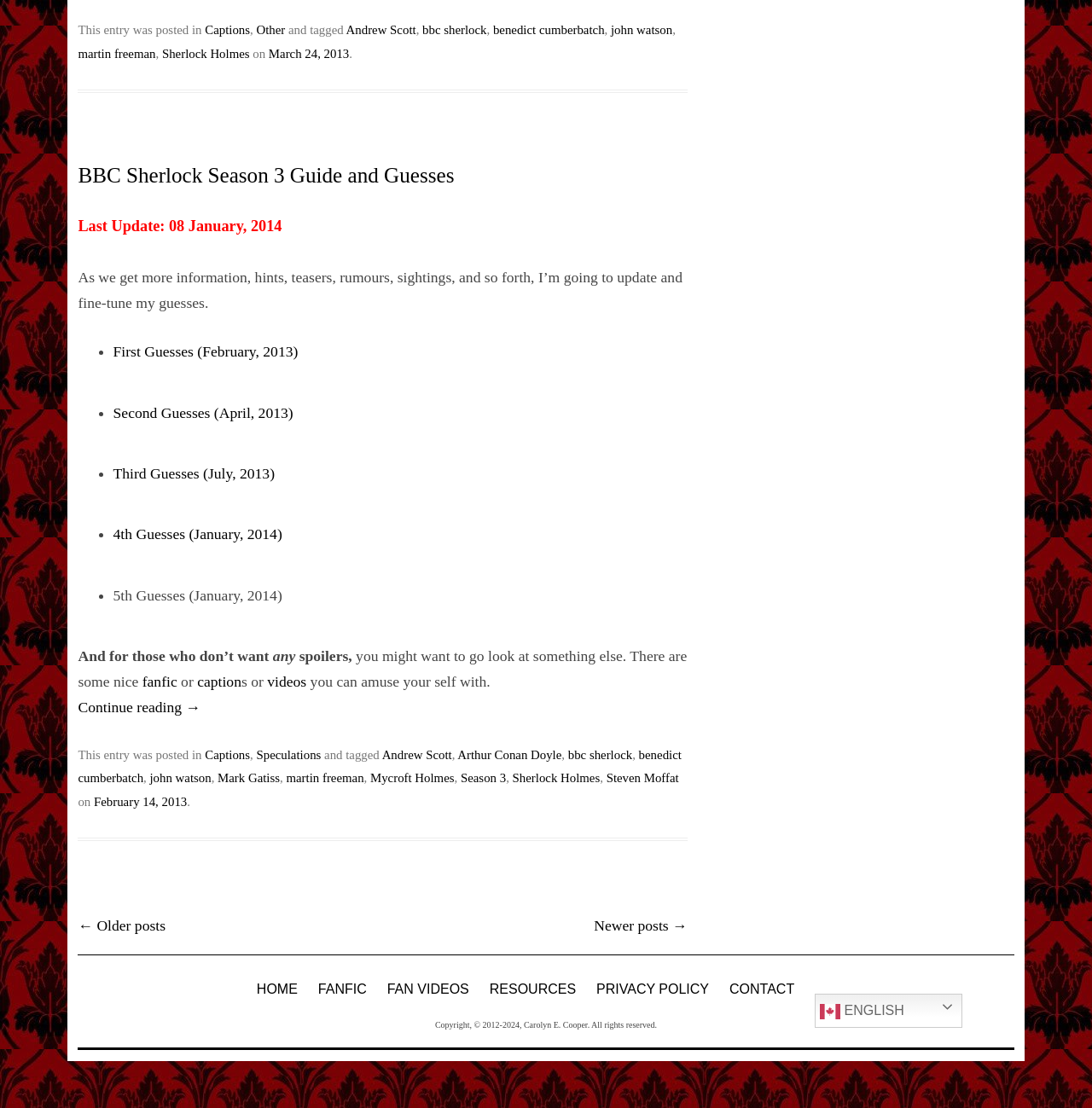Give a short answer to this question using one word or a phrase:
What is the title of the article?

BBC Sherlock Season 3 Guide and Guesses